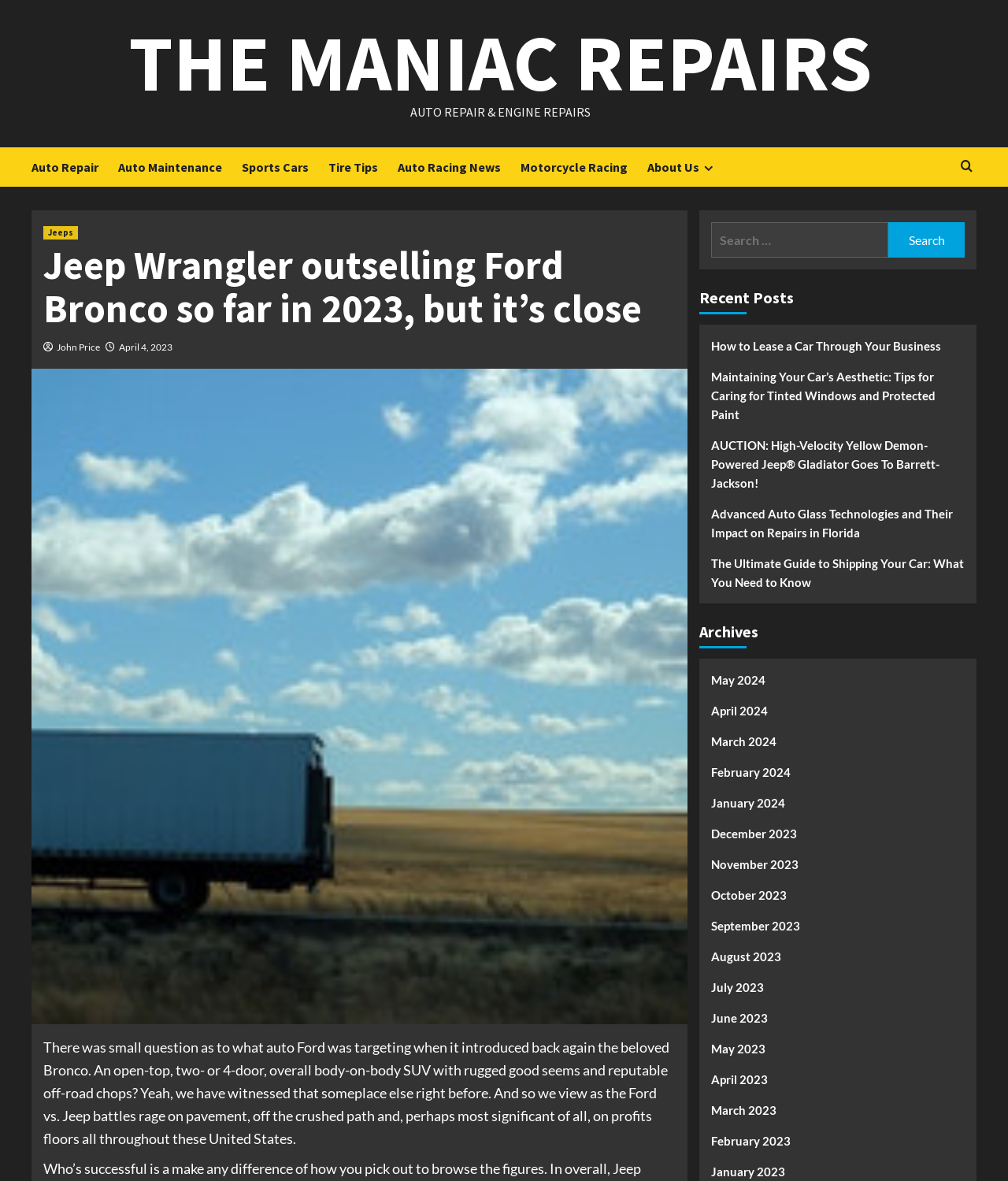Respond to the following question with a brief word or phrase:
What is the date of the article?

April 4, 2023